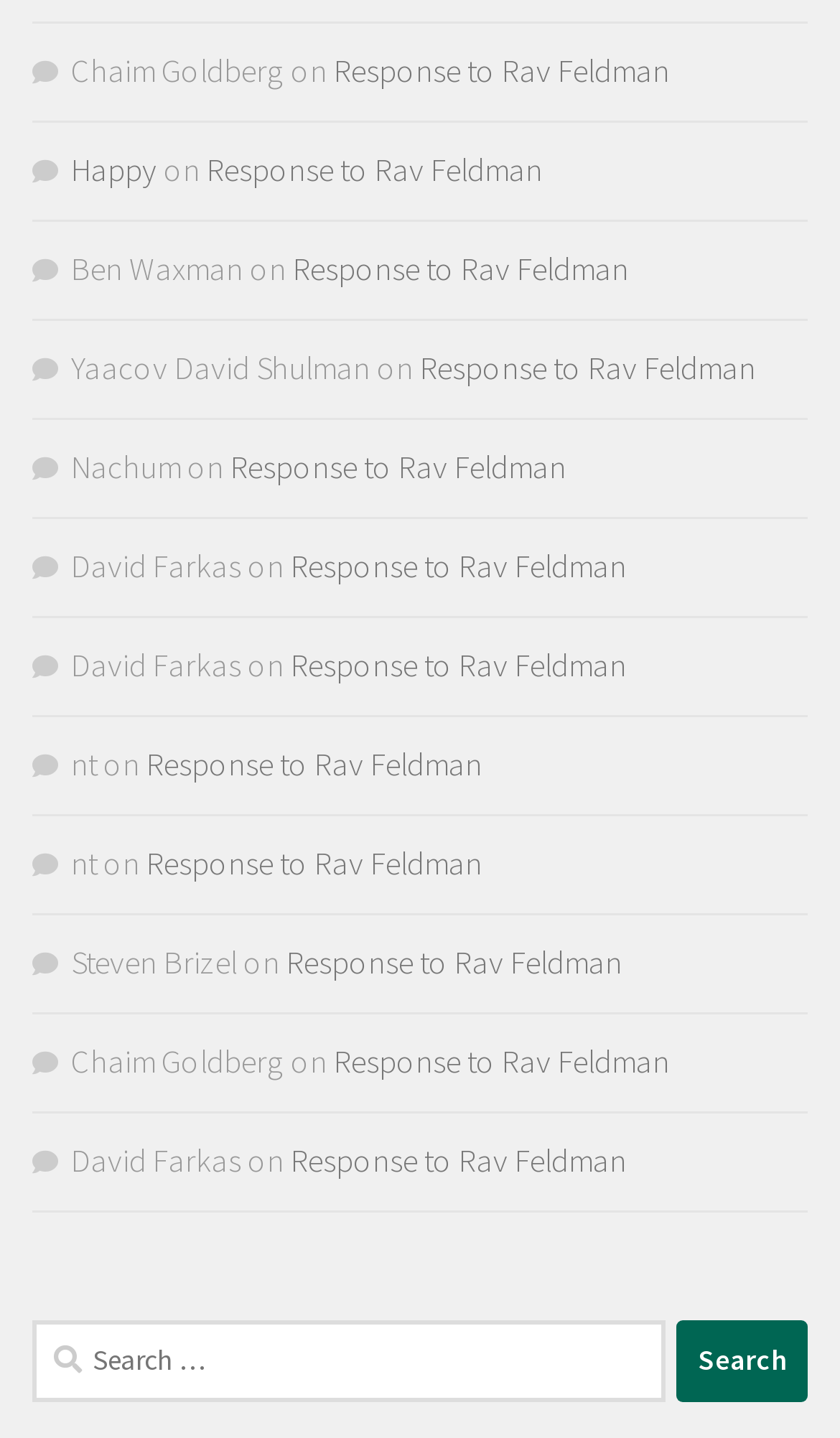Determine the bounding box coordinates of the target area to click to execute the following instruction: "View Response to Rav Feldman by Chaim Goldberg."

[0.397, 0.034, 0.797, 0.062]